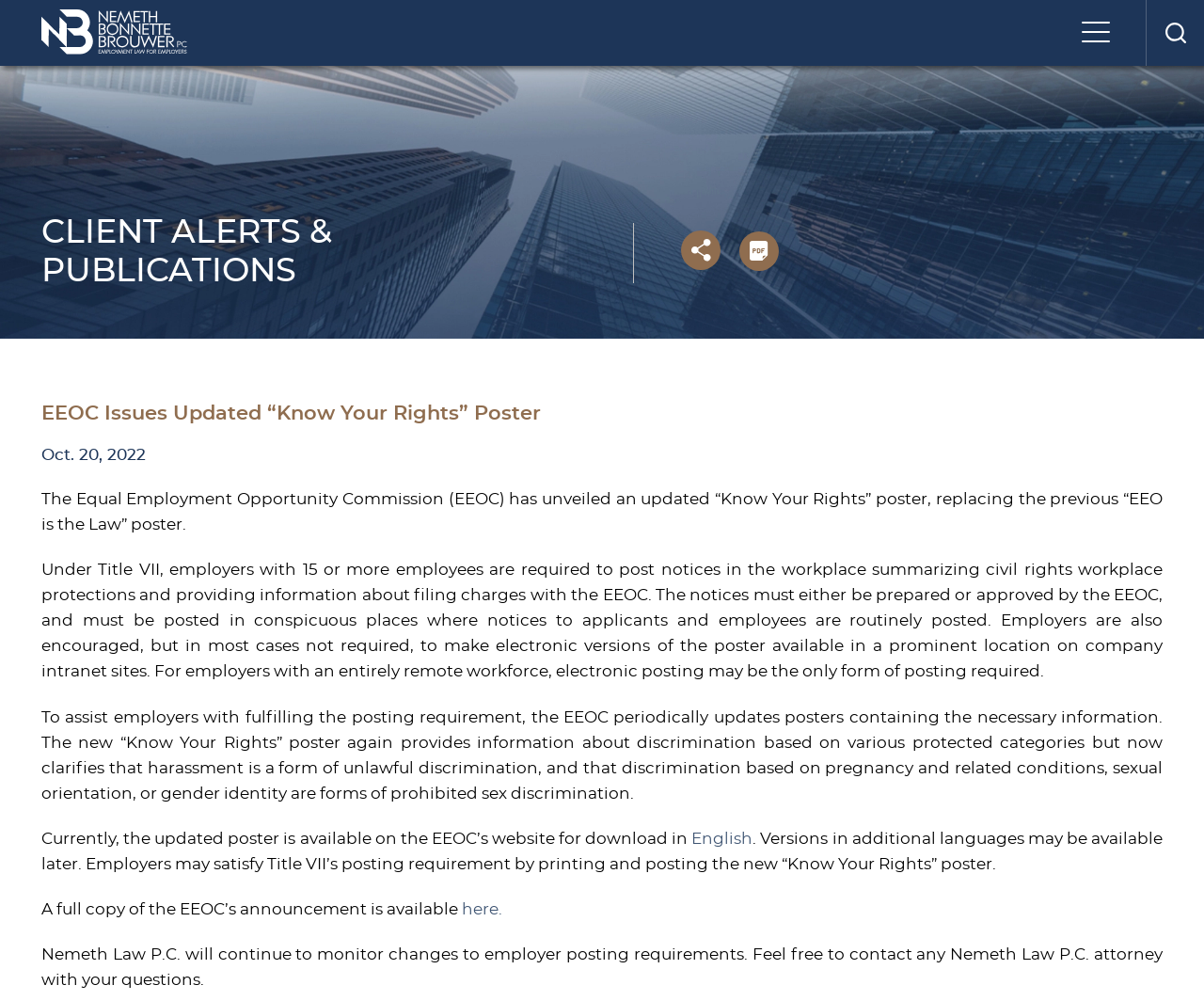Identify the bounding box coordinates of the element that should be clicked to fulfill this task: "Click the 'PDF' link". The coordinates should be provided as four float numbers between 0 and 1, i.e., [left, top, right, bottom].

[0.614, 0.231, 0.647, 0.271]